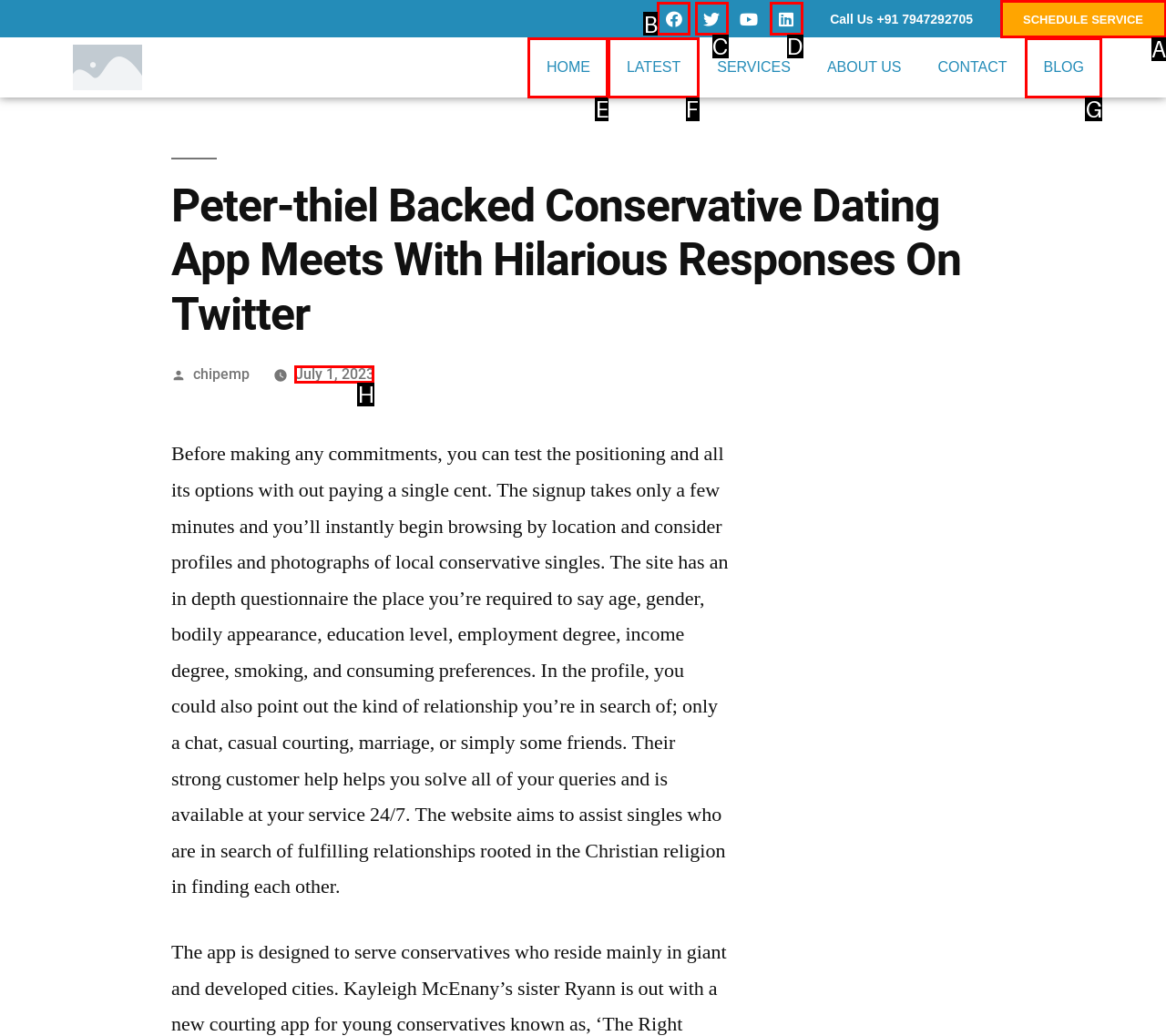Determine the letter of the UI element I should click on to complete the task: Click on Facebook link from the provided choices in the screenshot.

B